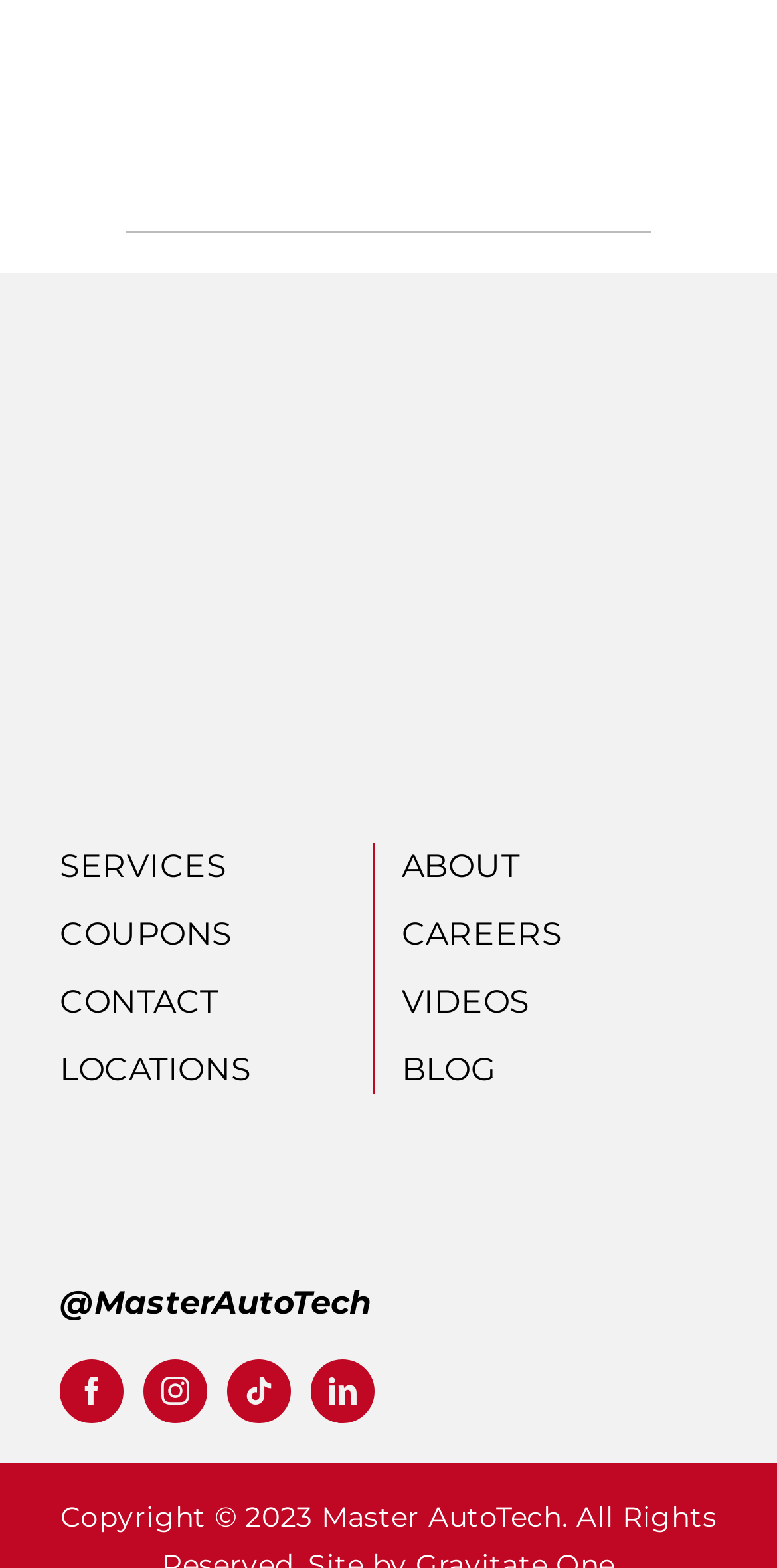How many links are there in the 'Footer 1' section?
Using the screenshot, give a one-word or short phrase answer.

4